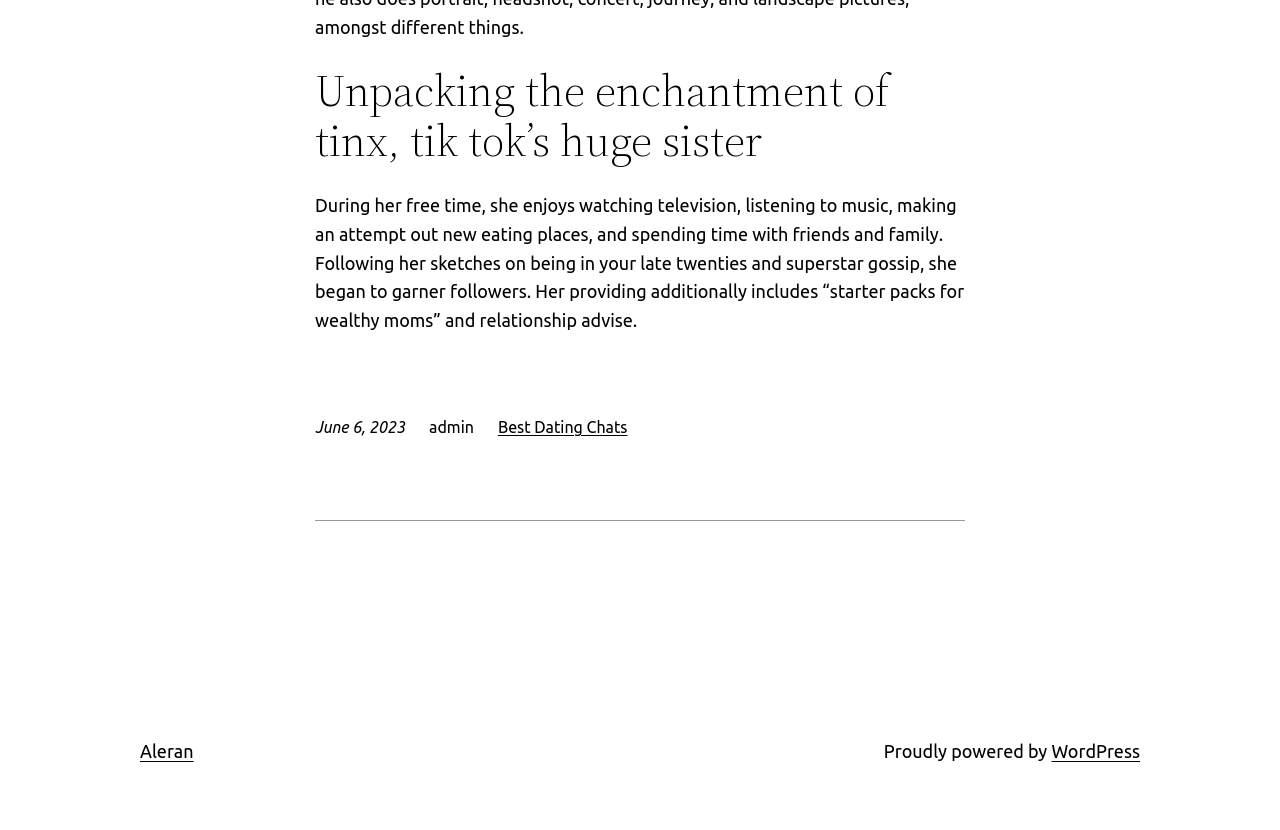Given the description of the UI element: "Aleran", predict the bounding box coordinates in the form of [left, top, right, bottom], with each value being a float between 0 and 1.

[0.109, 0.893, 0.151, 0.917]